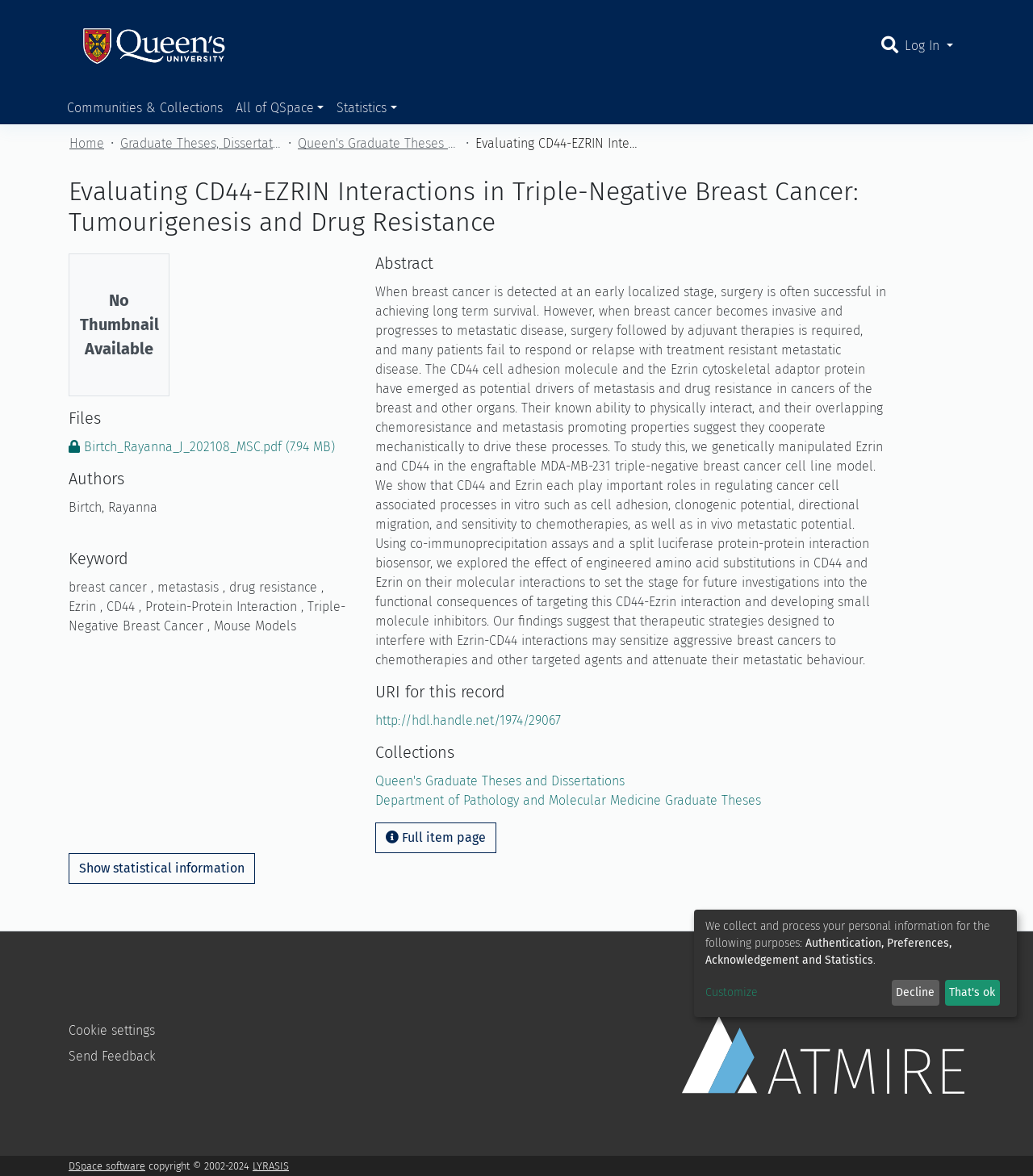Using the format (top-left x, top-left y, bottom-right x, bottom-right y), and given the element description, identify the bounding box coordinates within the screenshot: Decline

[0.863, 0.833, 0.909, 0.855]